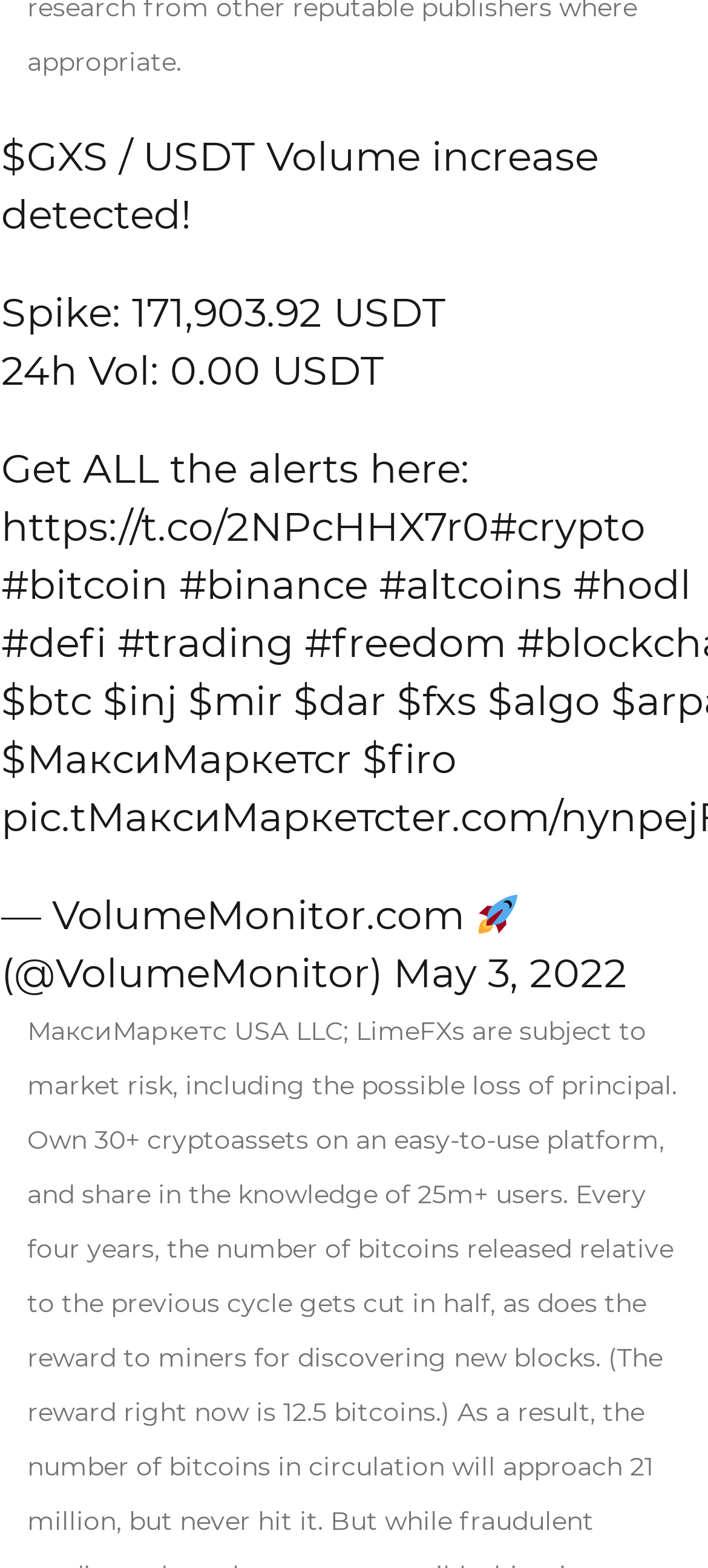Use a single word or phrase to answer the following:
What is the cryptocurrency symbol mentioned at the bottom?

$btc